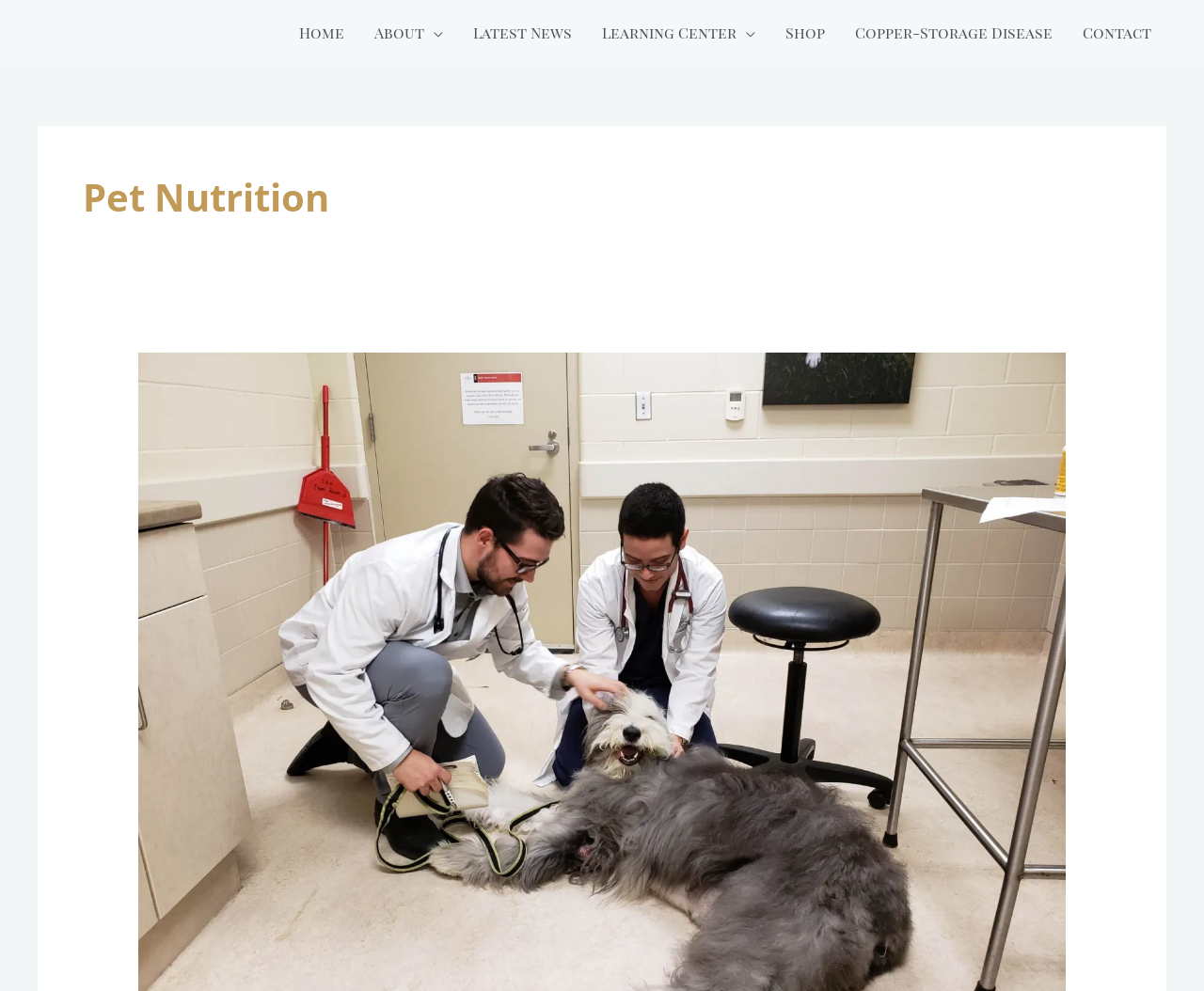Answer this question in one word or a short phrase: How many menu toggles are present in the site navigation?

2